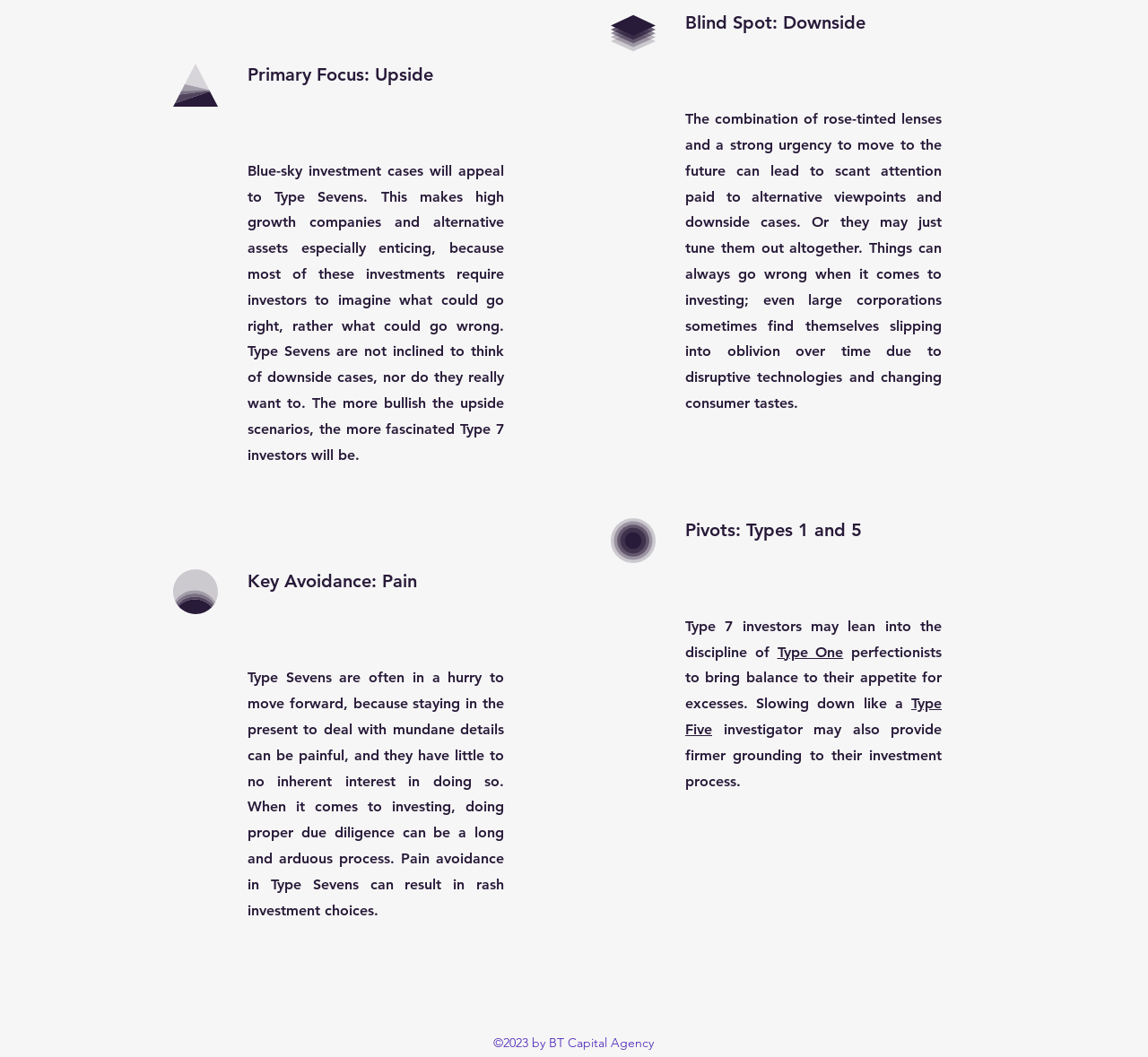Using the given description, provide the bounding box coordinates formatted as (top-left x, top-left y, bottom-right x, bottom-right y), with all values being floating point numbers between 0 and 1. Description: Type Five

[0.597, 0.657, 0.82, 0.698]